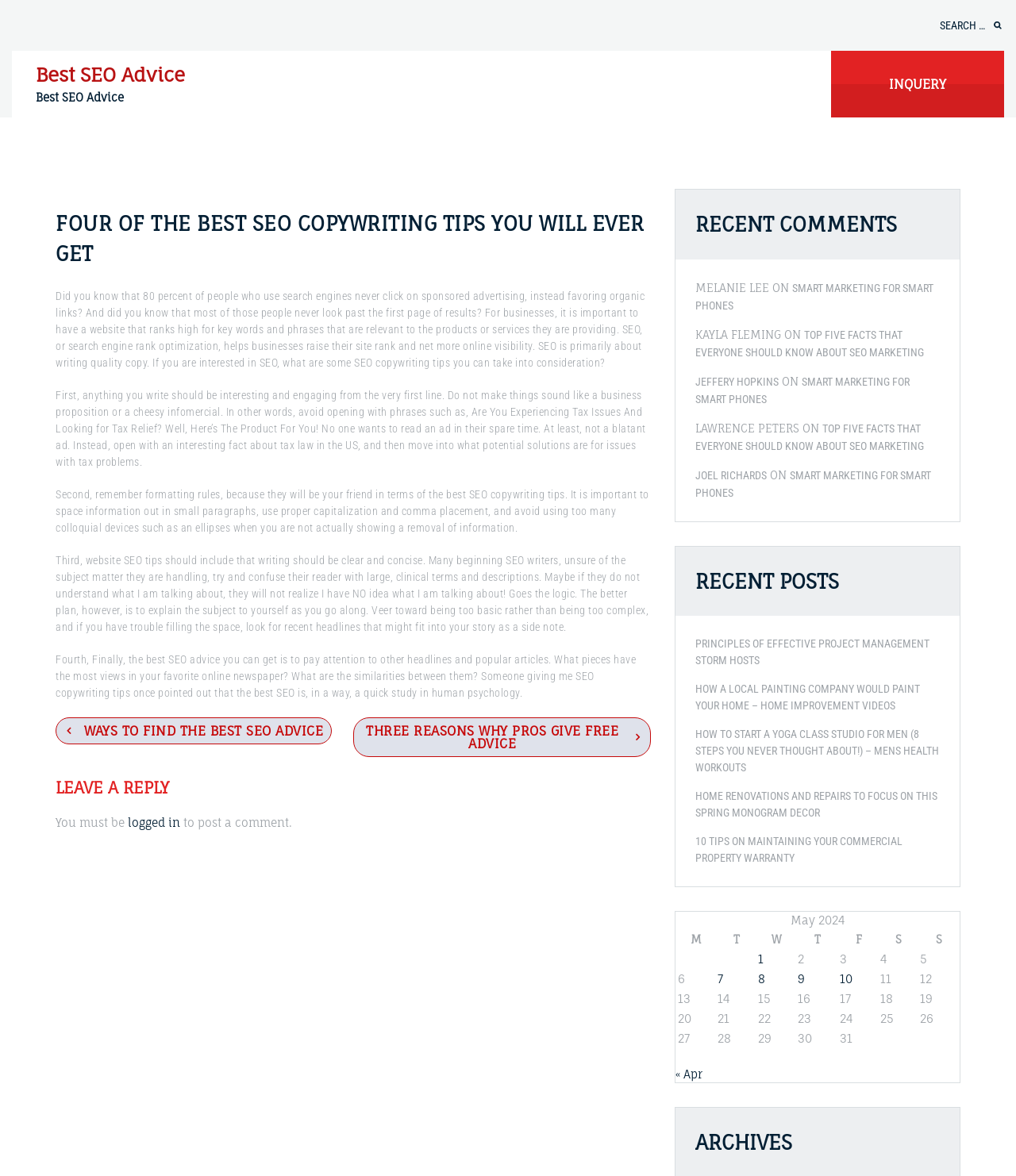Please determine the bounding box coordinates of the element to click in order to execute the following instruction: "Check the calendar for May 2024". The coordinates should be four float numbers between 0 and 1, specified as [left, top, right, bottom].

[0.665, 0.775, 0.945, 0.892]